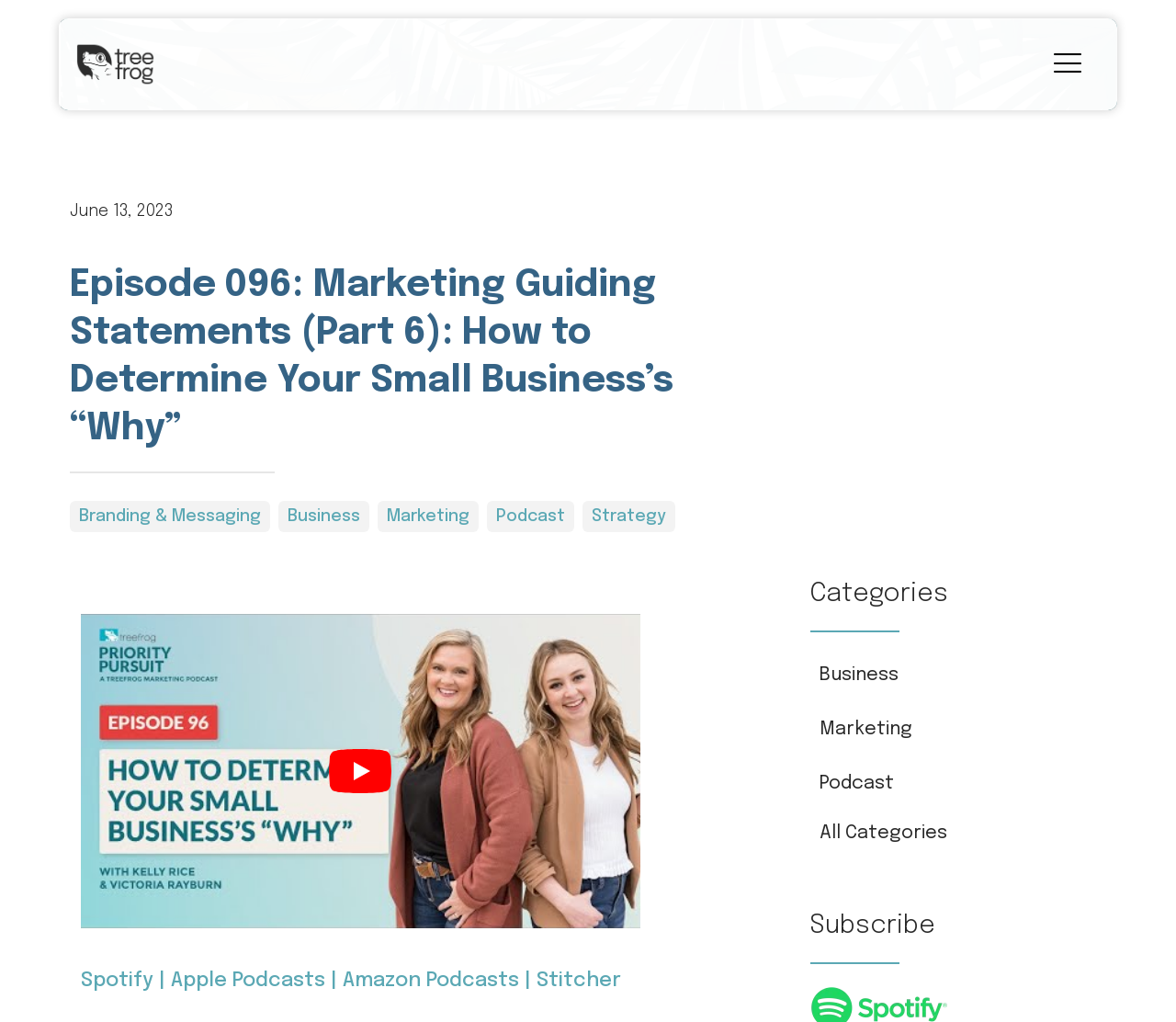Please specify the bounding box coordinates of the region to click in order to perform the following instruction: "Explore the Business category".

[0.237, 0.49, 0.314, 0.521]